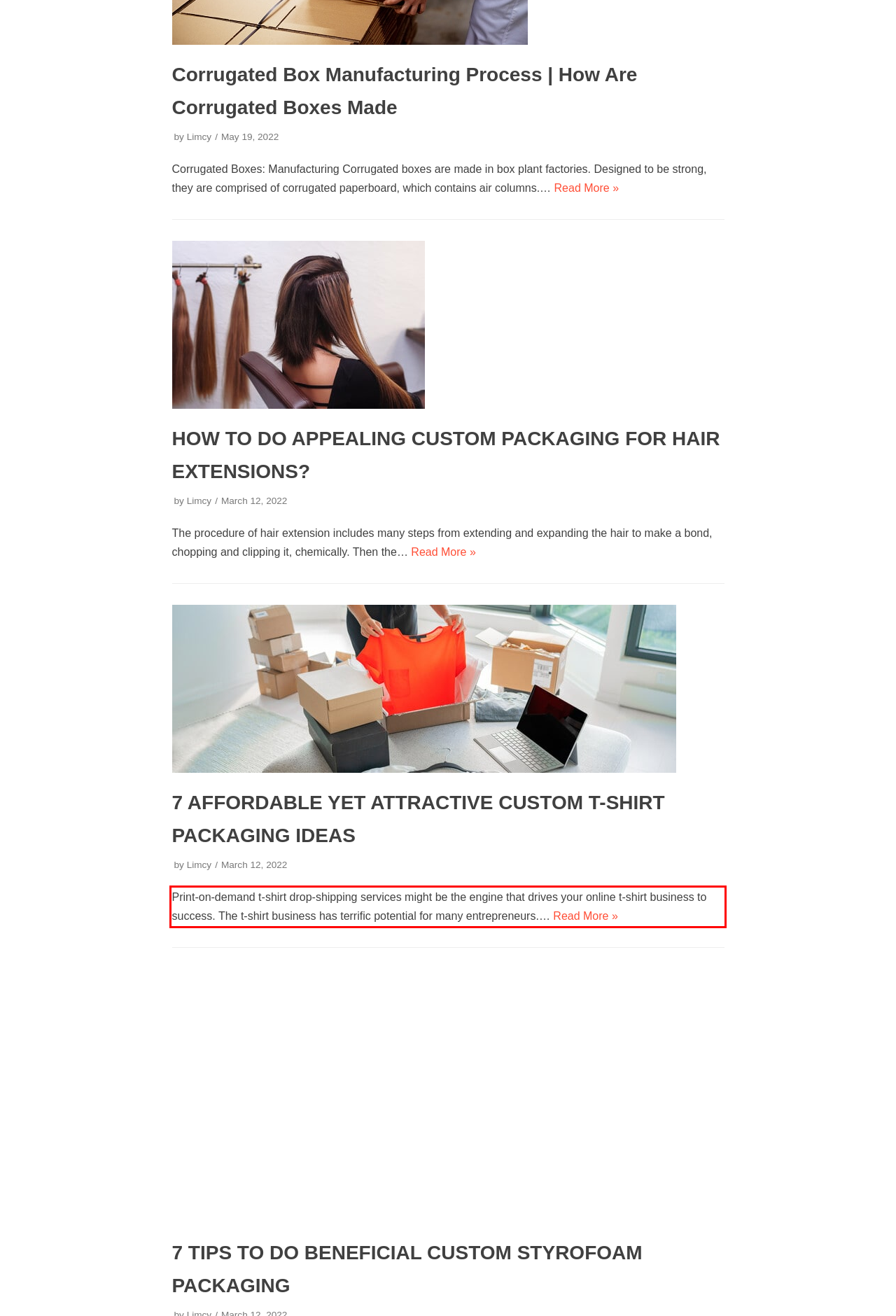You are given a screenshot with a red rectangle. Identify and extract the text within this red bounding box using OCR.

Print-on-demand t-shirt drop-shipping services might be the engine that drives your online t-shirt business to success. The t-shirt business has terrific potential for many entrepreneurs.… Read More » 7 AFFORDABLE YET ATTRACTIVE CUSTOM T-SHIRT PACKAGING IDEAS